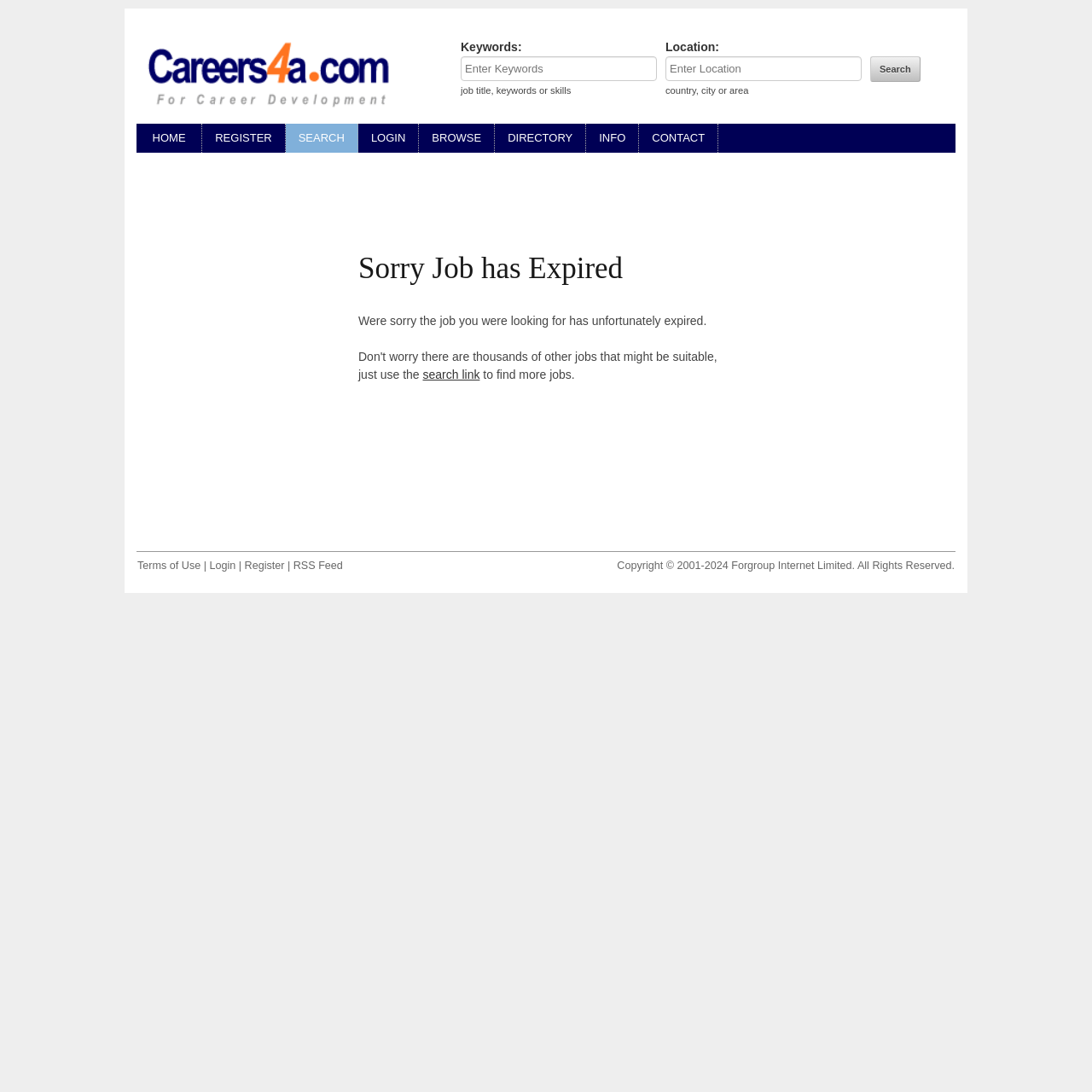Identify the bounding box coordinates of the element to click to follow this instruction: 'Search for jobs'. Ensure the coordinates are four float values between 0 and 1, provided as [left, top, right, bottom].

[0.797, 0.052, 0.843, 0.075]